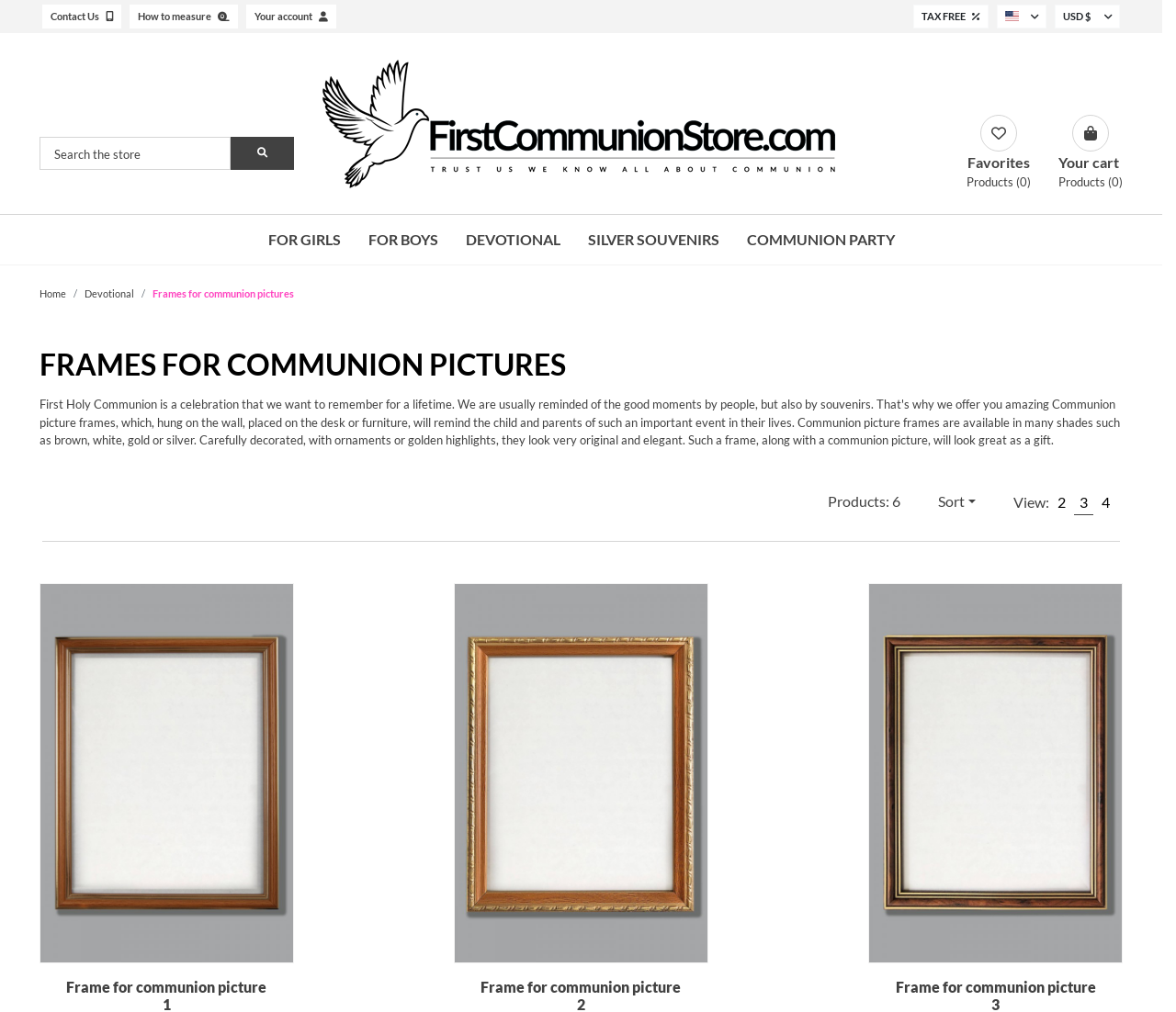Use the information in the screenshot to answer the question comprehensively: What is the theme of the products on this page?

I inferred the answer by analyzing the links and images on the webpage, which suggest that the products are related to First Communion, a religious celebration.